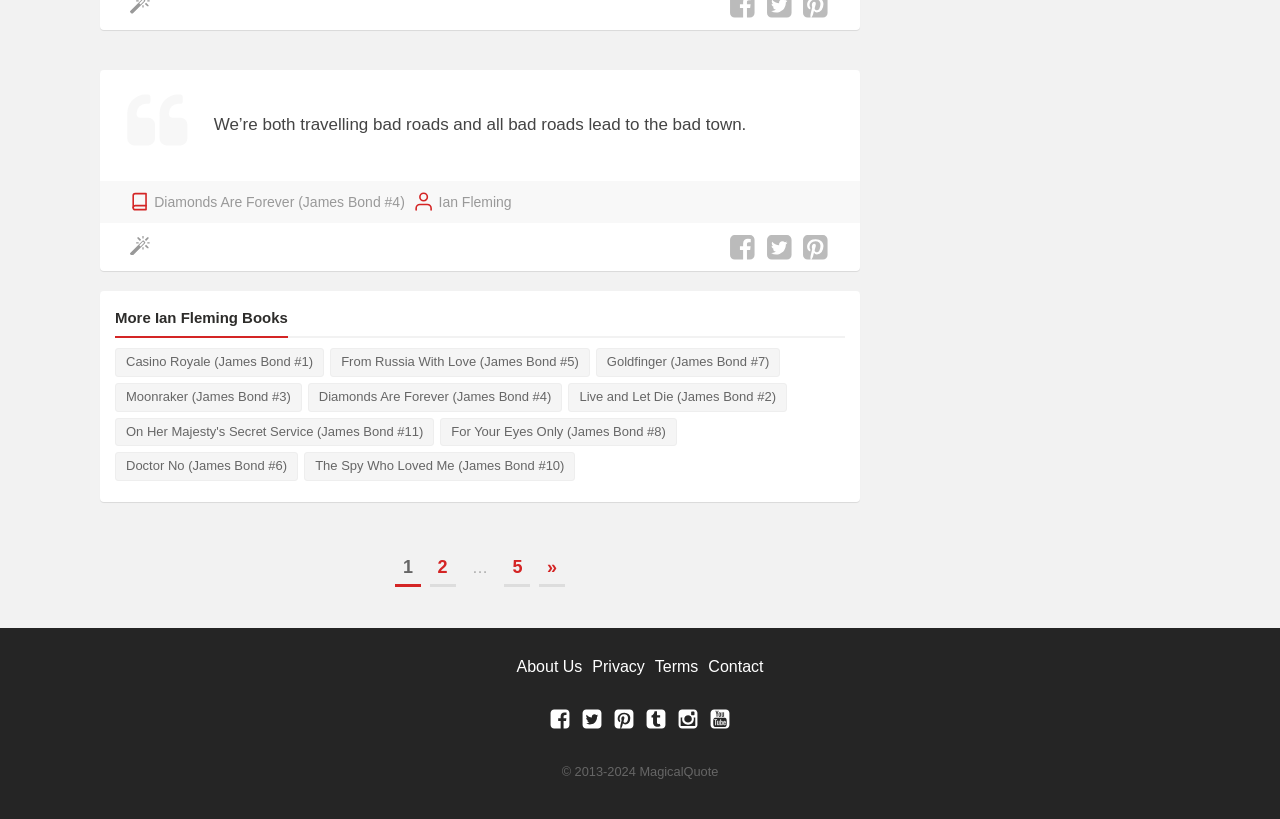Please find the bounding box coordinates of the element's region to be clicked to carry out this instruction: "Go to the next page of posts".

[0.421, 0.672, 0.441, 0.717]